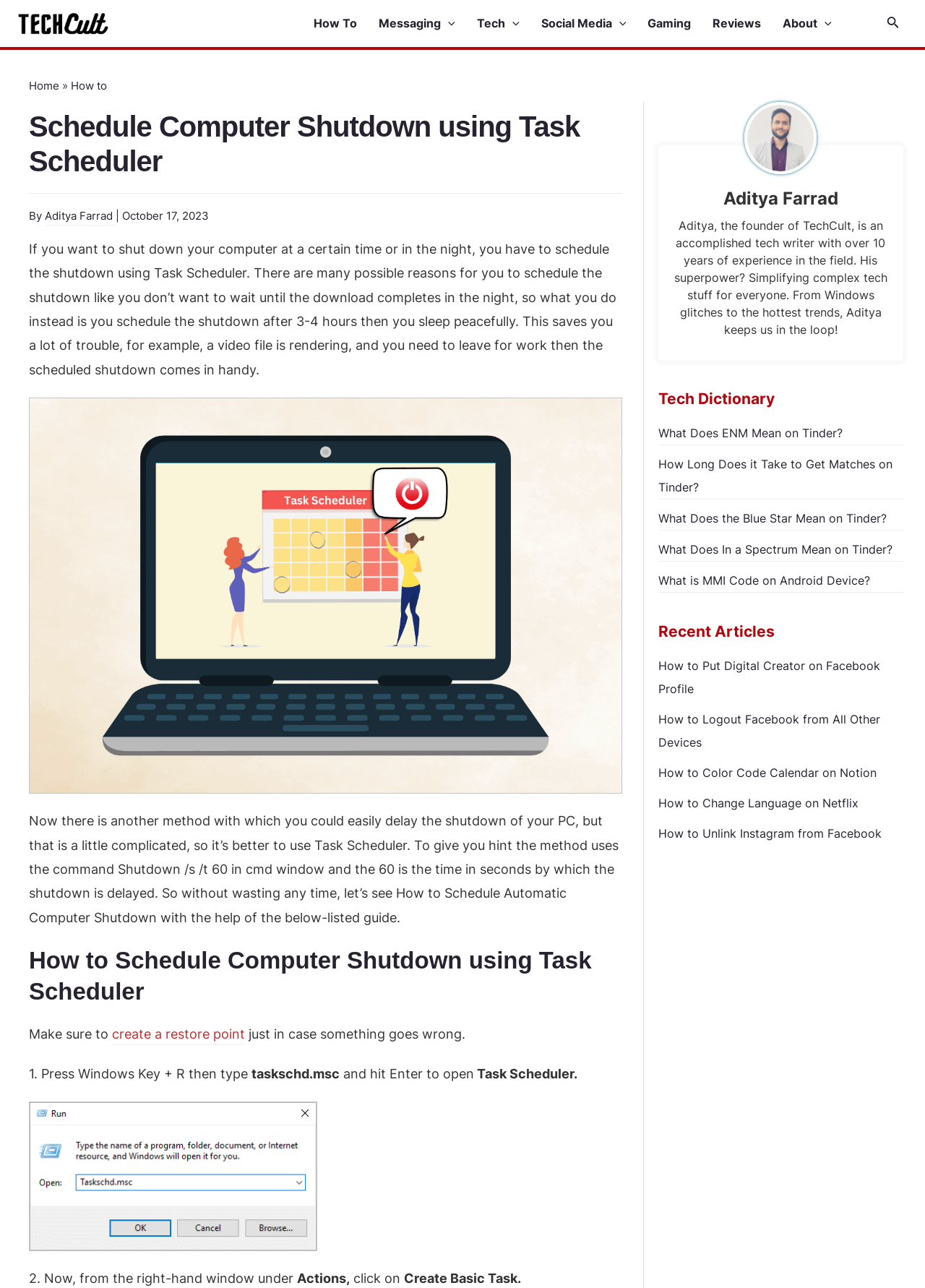Determine the bounding box coordinates of the region I should click to achieve the following instruction: "Click the 'About Menu Toggle' link". Ensure the bounding box coordinates are four float numbers between 0 and 1, i.e., [left, top, right, bottom].

[0.846, 0.011, 0.923, 0.025]